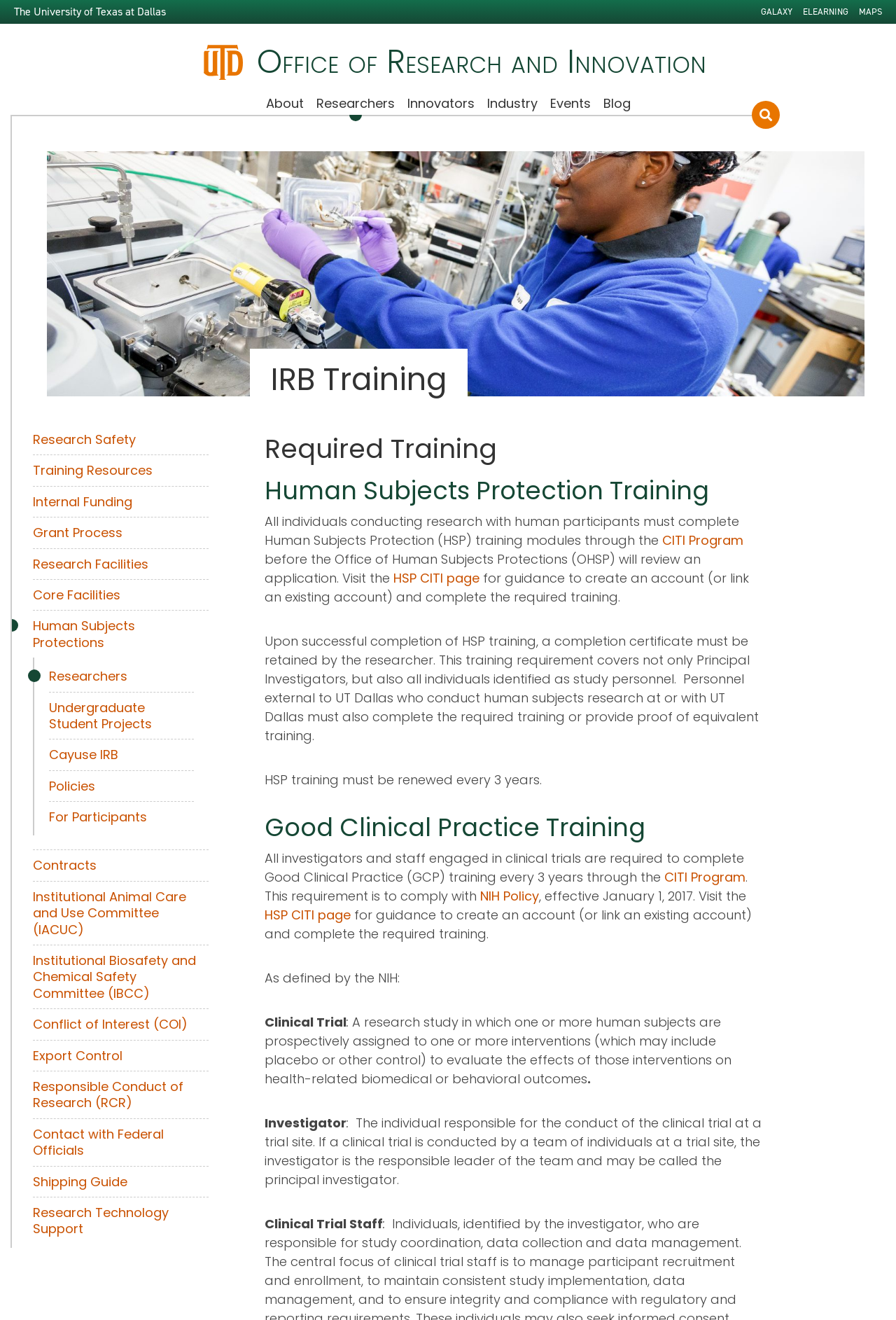Please find the bounding box coordinates of the element that you should click to achieve the following instruction: "Visit the 'Human Subjects Protection Training' page". The coordinates should be presented as four float numbers between 0 and 1: [left, top, right, bottom].

[0.037, 0.468, 0.232, 0.493]